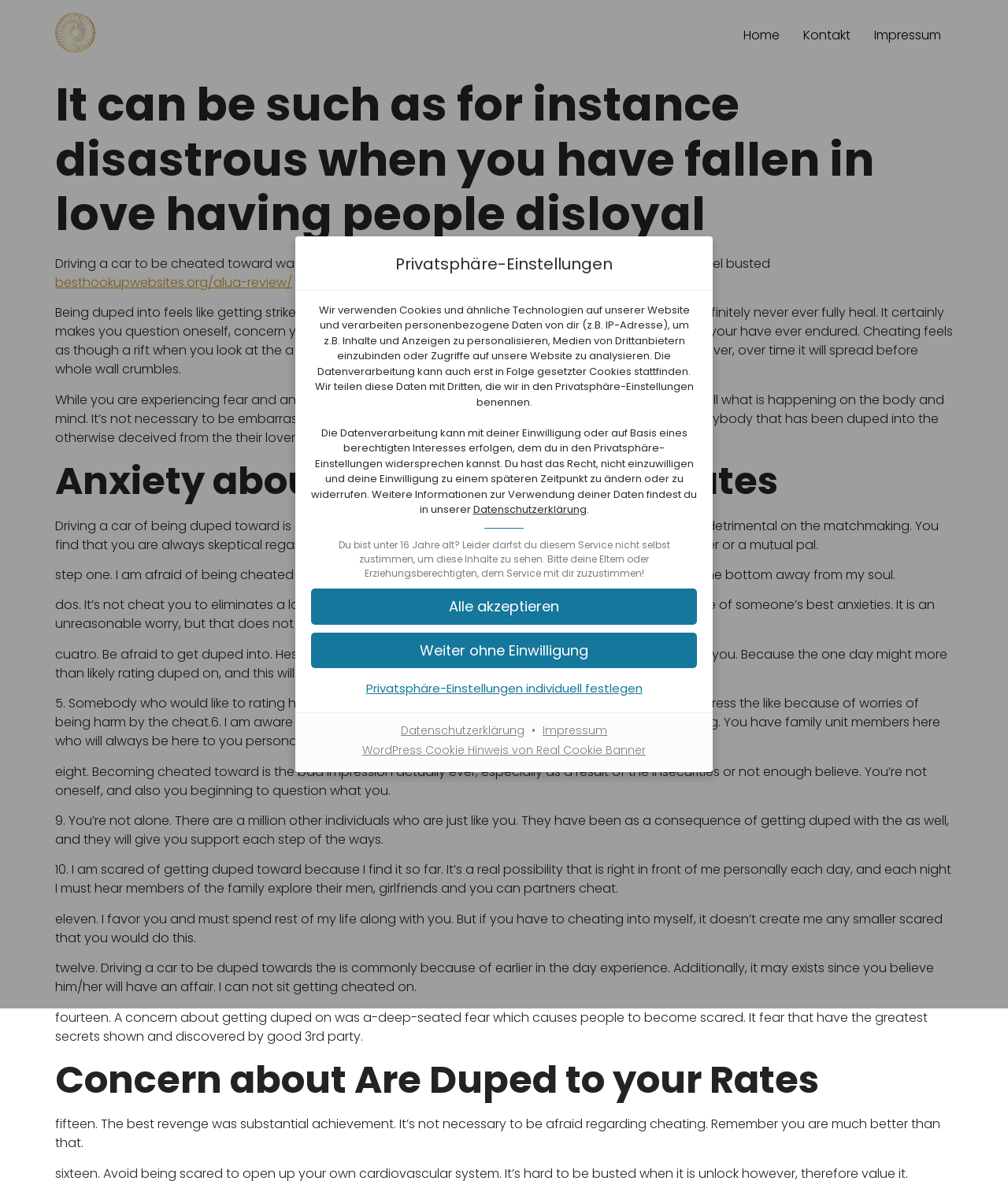What is the name of the document that provides more information about data usage?
Give a detailed response to the question by analyzing the screenshot.

The webpage provides a link to a document called 'Datenschutzerklärung' which is German for 'Privacy Policy', suggesting that this document provides more information about how user data is being used.